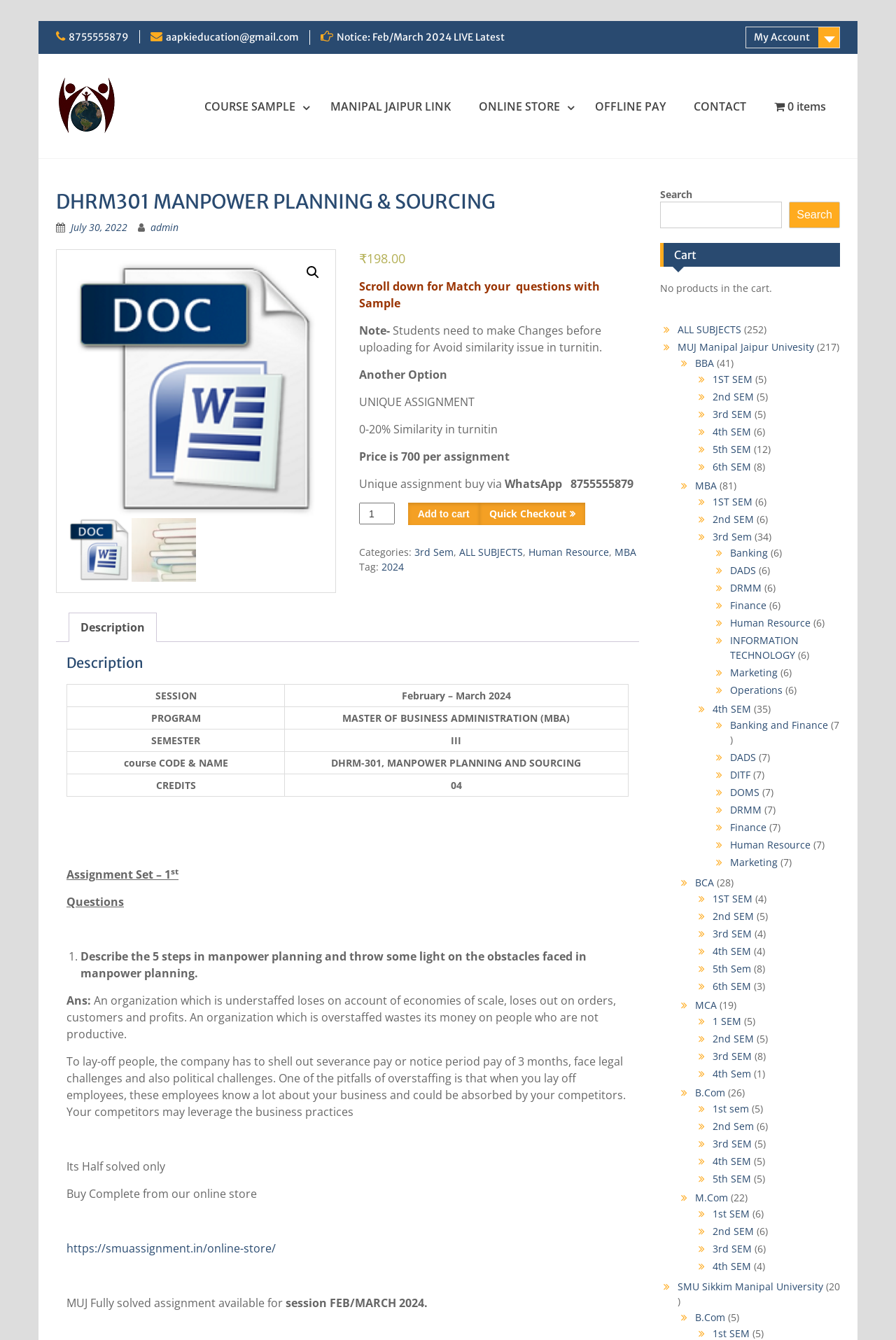Locate the bounding box coordinates of the element that should be clicked to execute the following instruction: "Change the product quantity".

[0.401, 0.375, 0.44, 0.391]